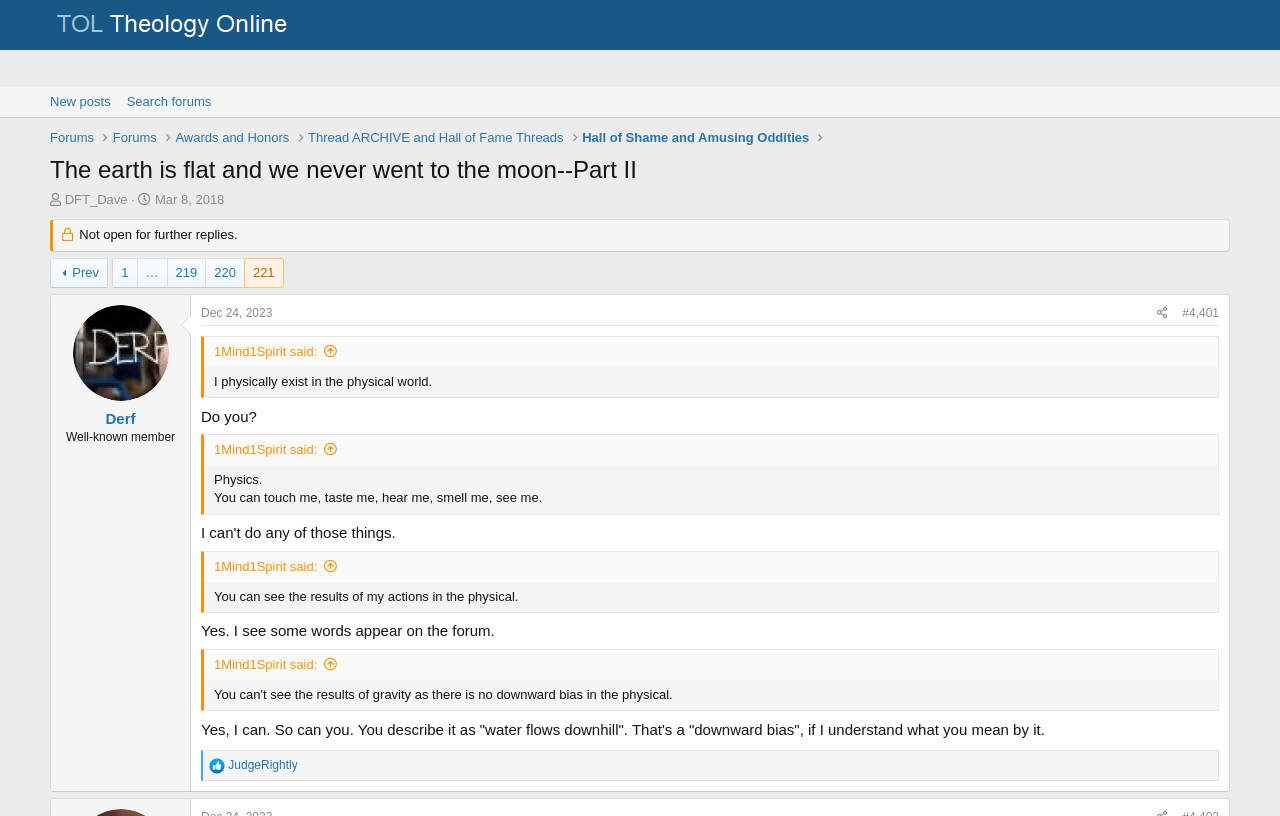Please determine the bounding box coordinates of the element to click on in order to accomplish the following task: "Click on the '1Mind1Spirit' link". Ensure the coordinates are four float numbers ranging from 0 to 1, i.e., [left, top, right, bottom].

[0.057, 0.062, 0.132, 0.18]